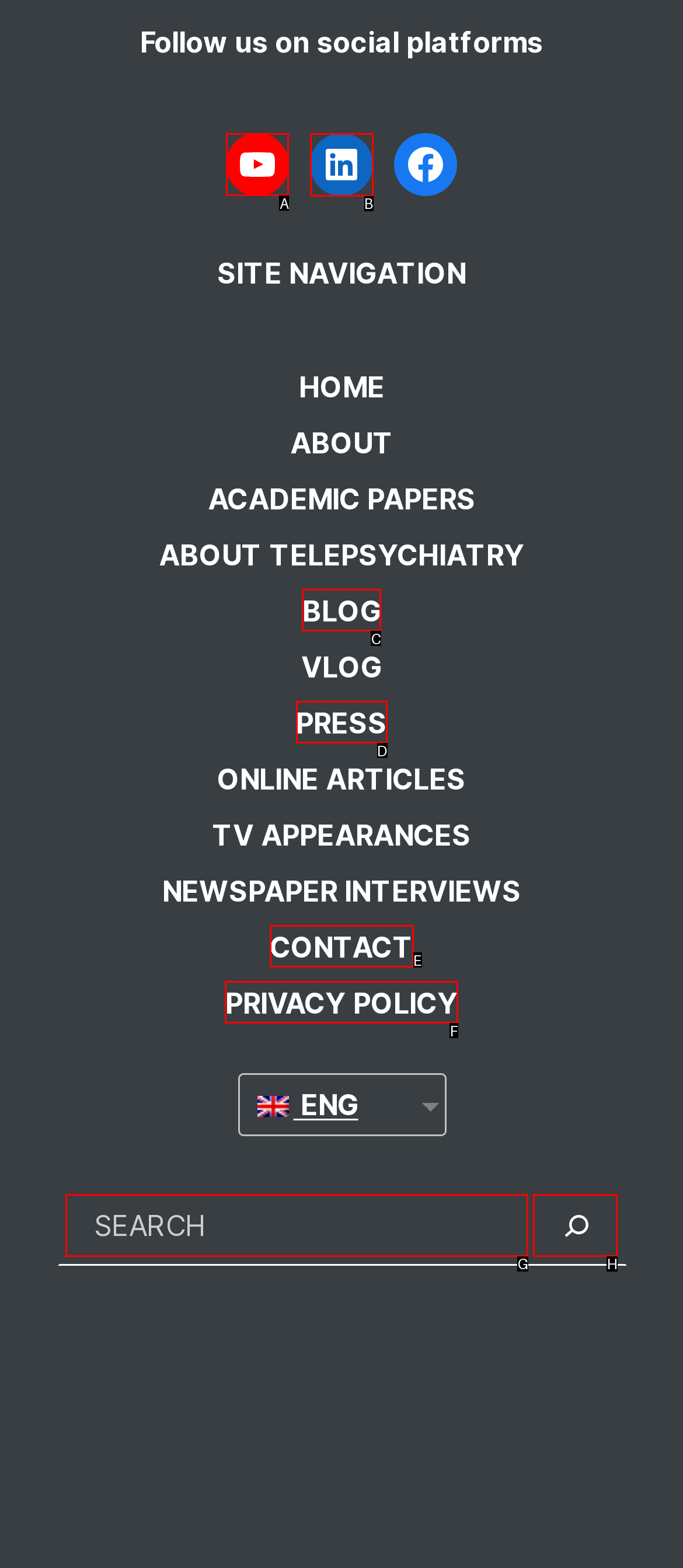Select the correct UI element to click for this task: Follow us on YouTube.
Answer using the letter from the provided options.

A